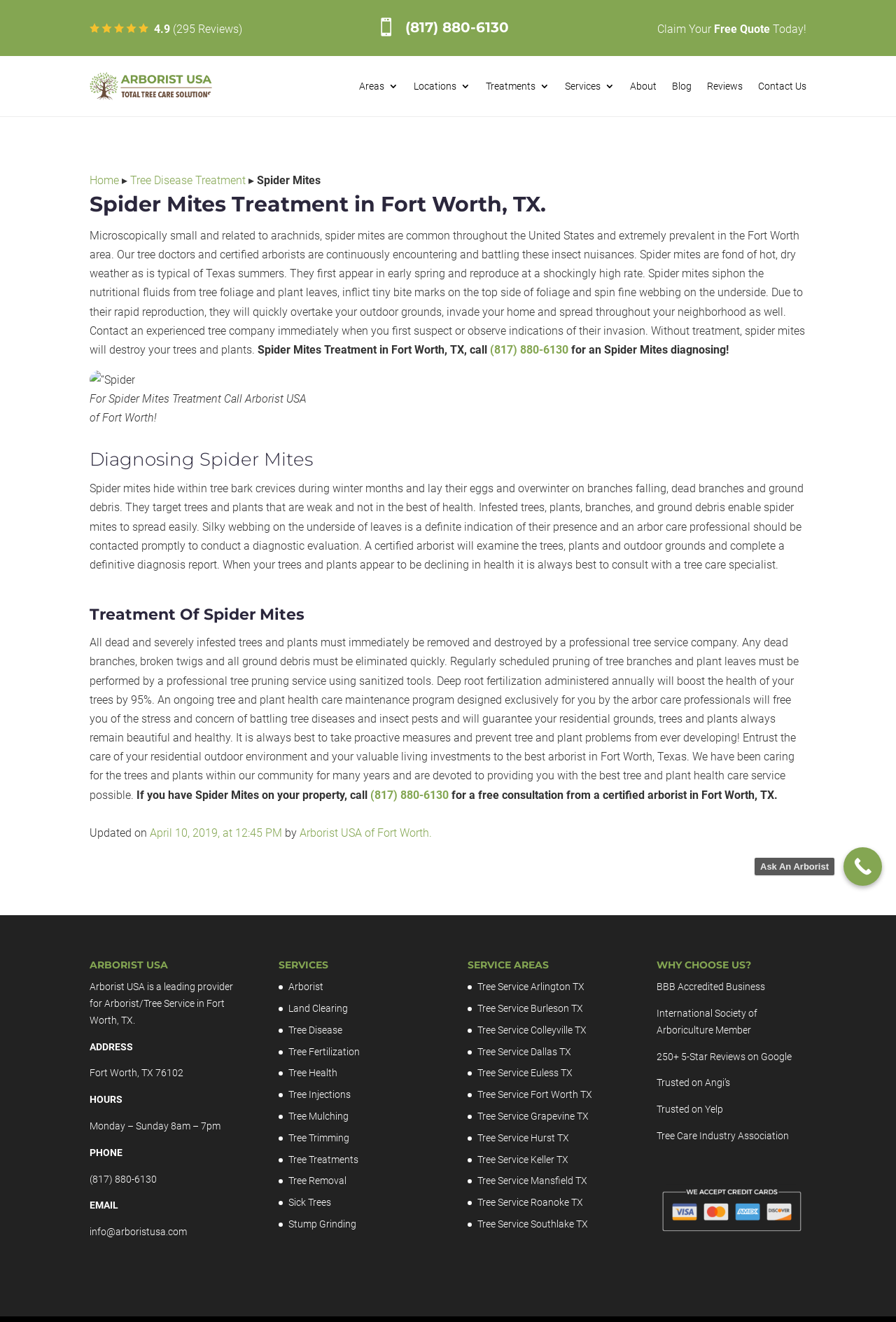Find the bounding box of the web element that fits this description: "alt="Arborist USA Logo"".

[0.1, 0.054, 0.237, 0.076]